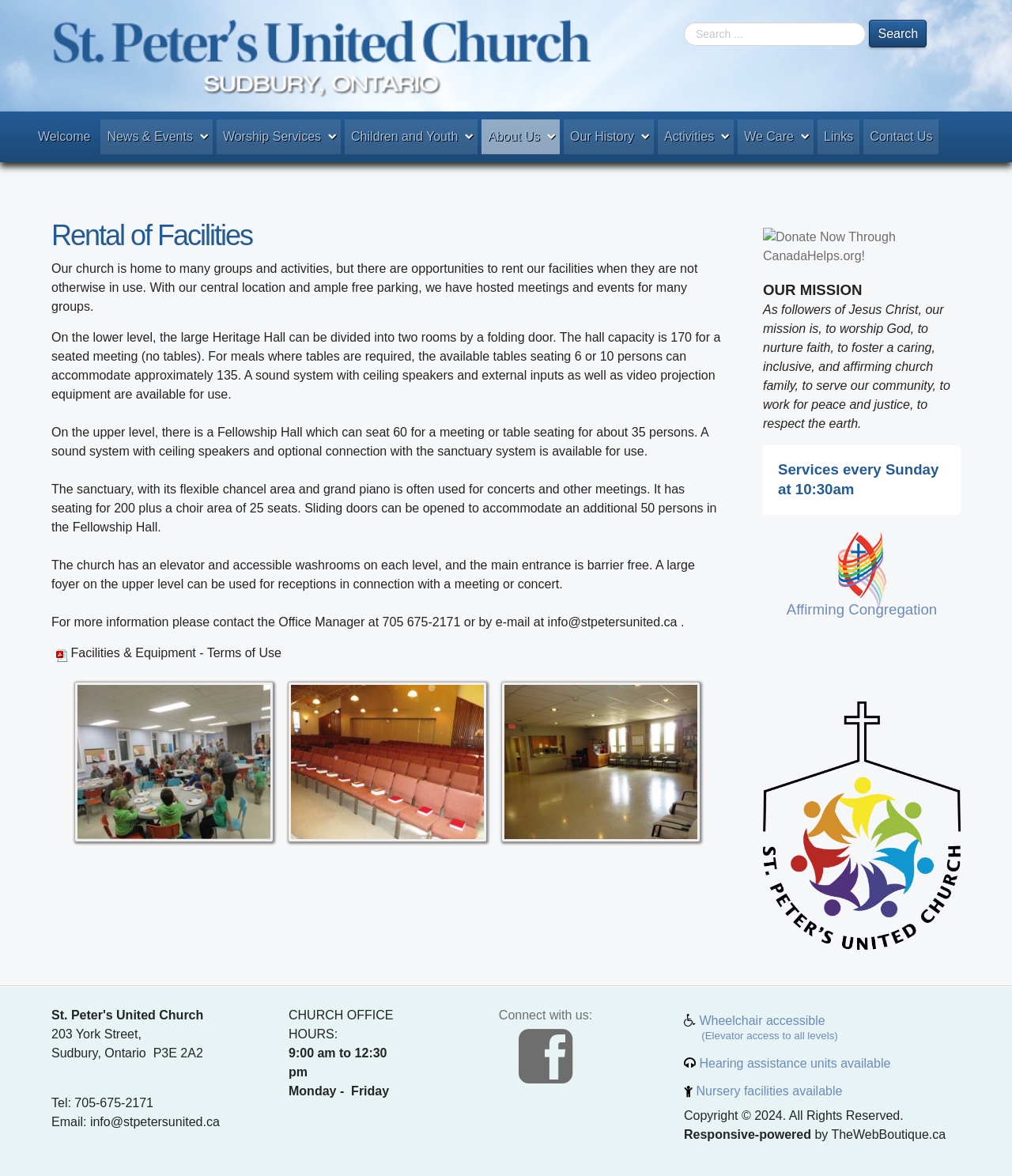What is the email address of the Office Manager?
Examine the image and give a concise answer in one word or a short phrase.

info@stpetersunited.ca